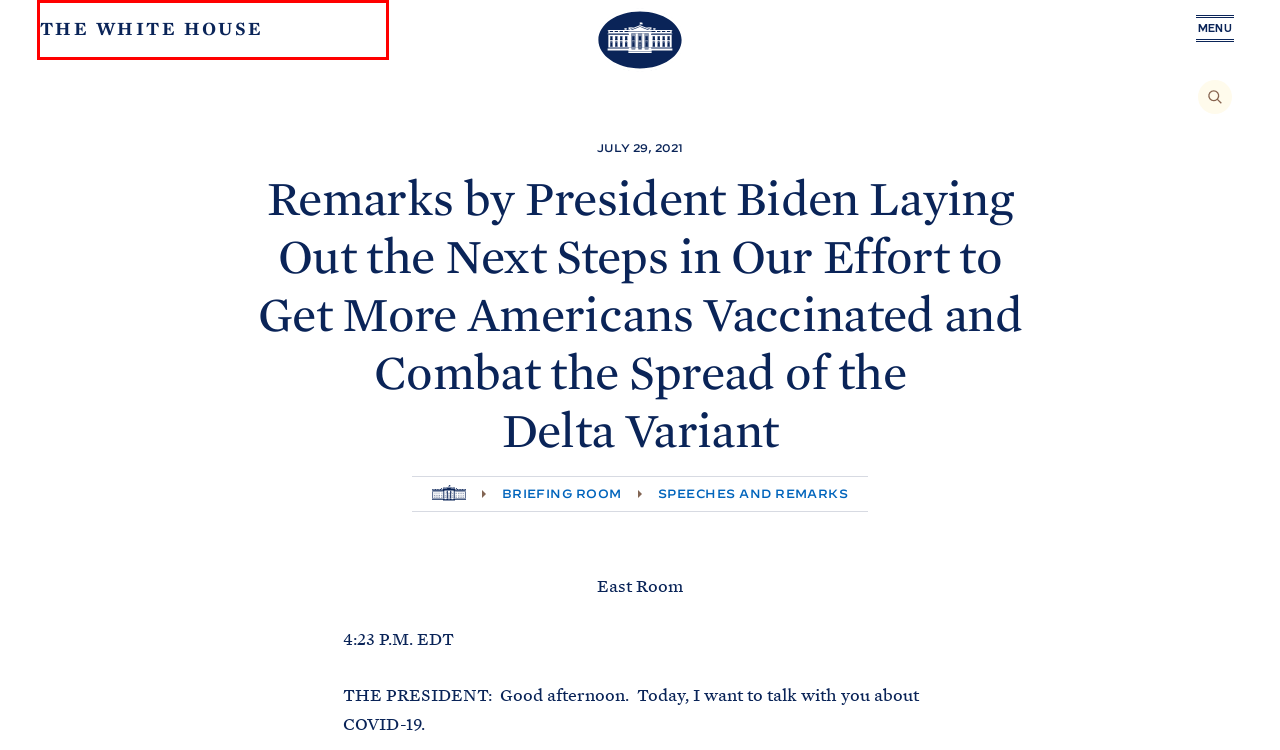Given a screenshot of a webpage with a red bounding box, please pick the webpage description that best fits the new webpage after clicking the element inside the bounding box. Here are the candidates:
A. Disclosures | The White House
B. The Biden-Harris Administration | The White House
C. Executive Office of the President | The White House
D. Get Involved | The White House
E. Speeches and Remarks Archives | The White House
F. La Casa Blanca
G. Privacy Policy | The White House
H. The White House

H